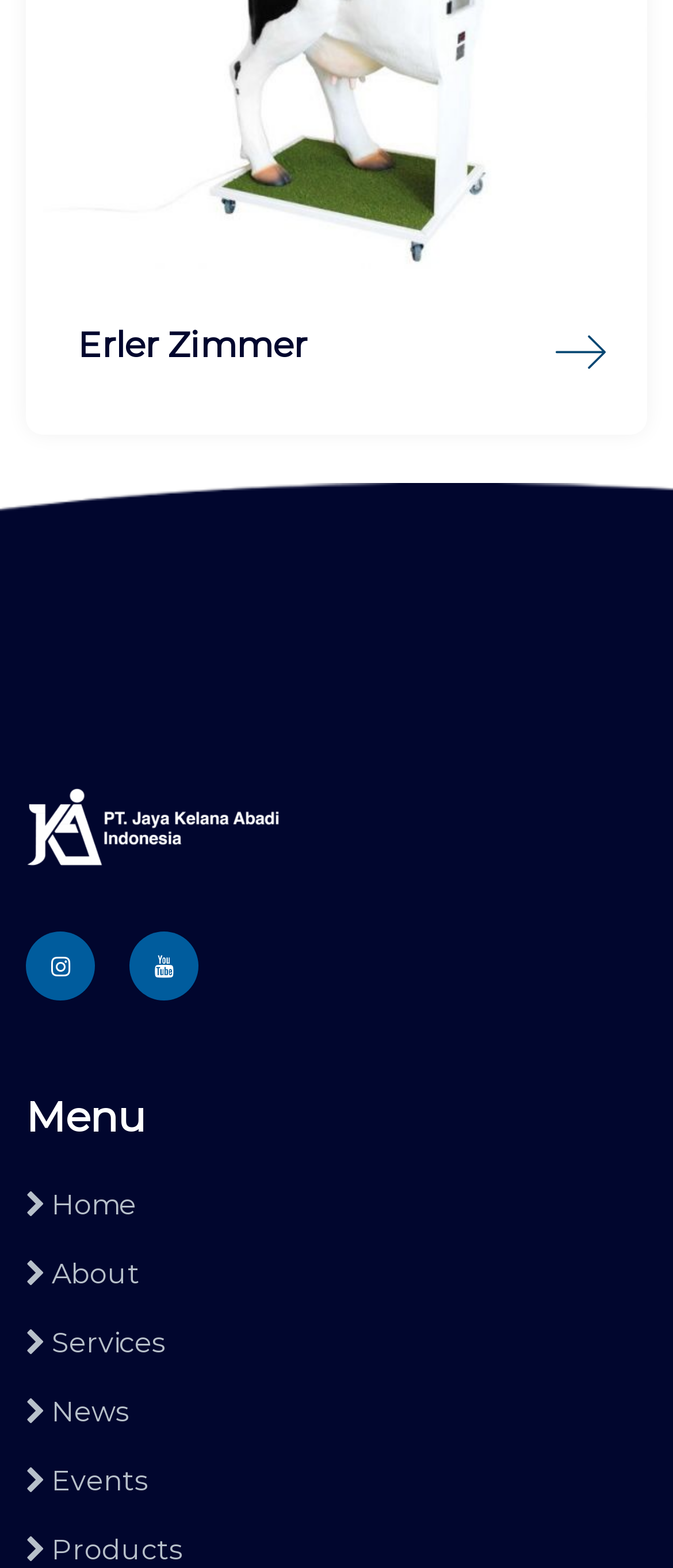Use a single word or phrase to answer the question:
Are there any social media links?

Yes